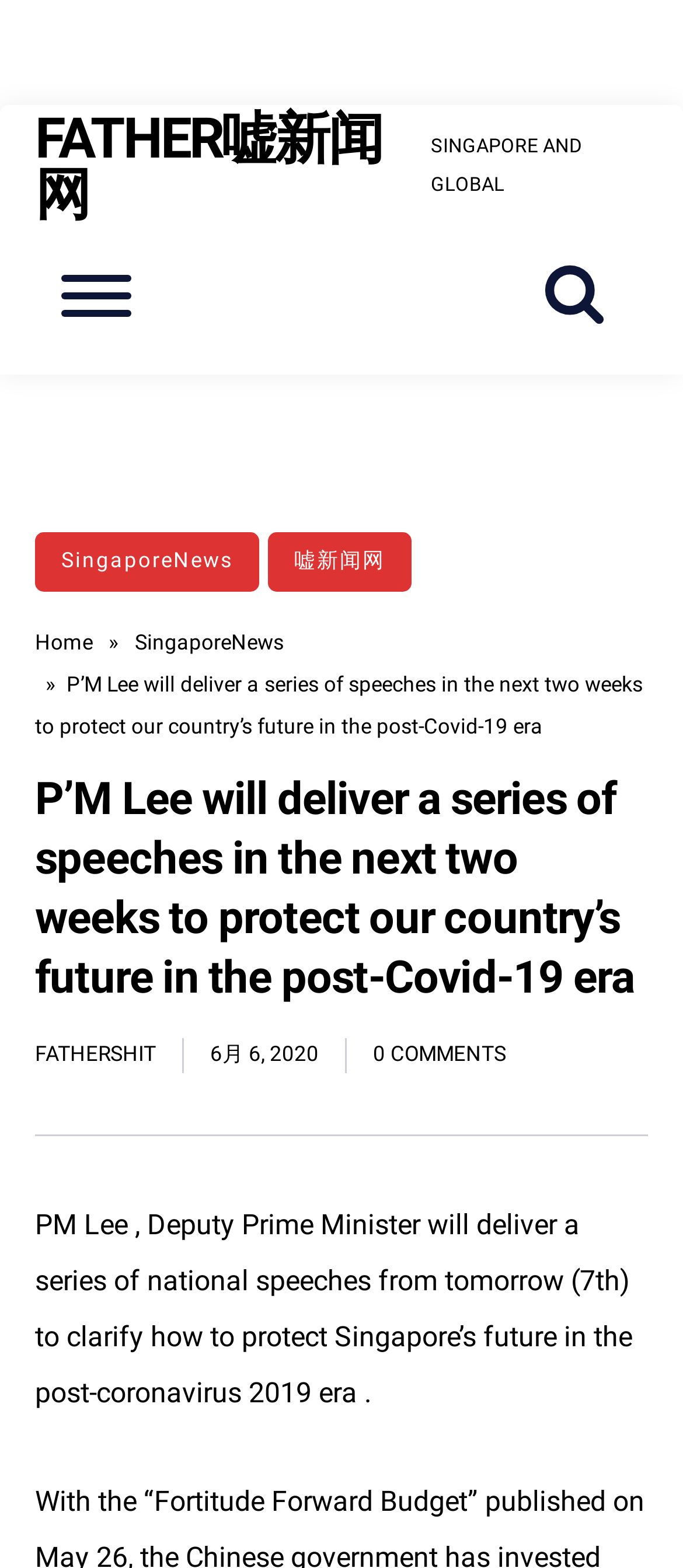What is the name of the person delivering a series of speeches?
Based on the screenshot, give a detailed explanation to answer the question.

The name of the person delivering a series of speeches can be found in the static text element that says 'P’M Lee will deliver a series of speeches in the next two weeks to protect our country’s future in the post-Covid-19 era'. This suggests that the person delivering the speeches is P'M Lee.